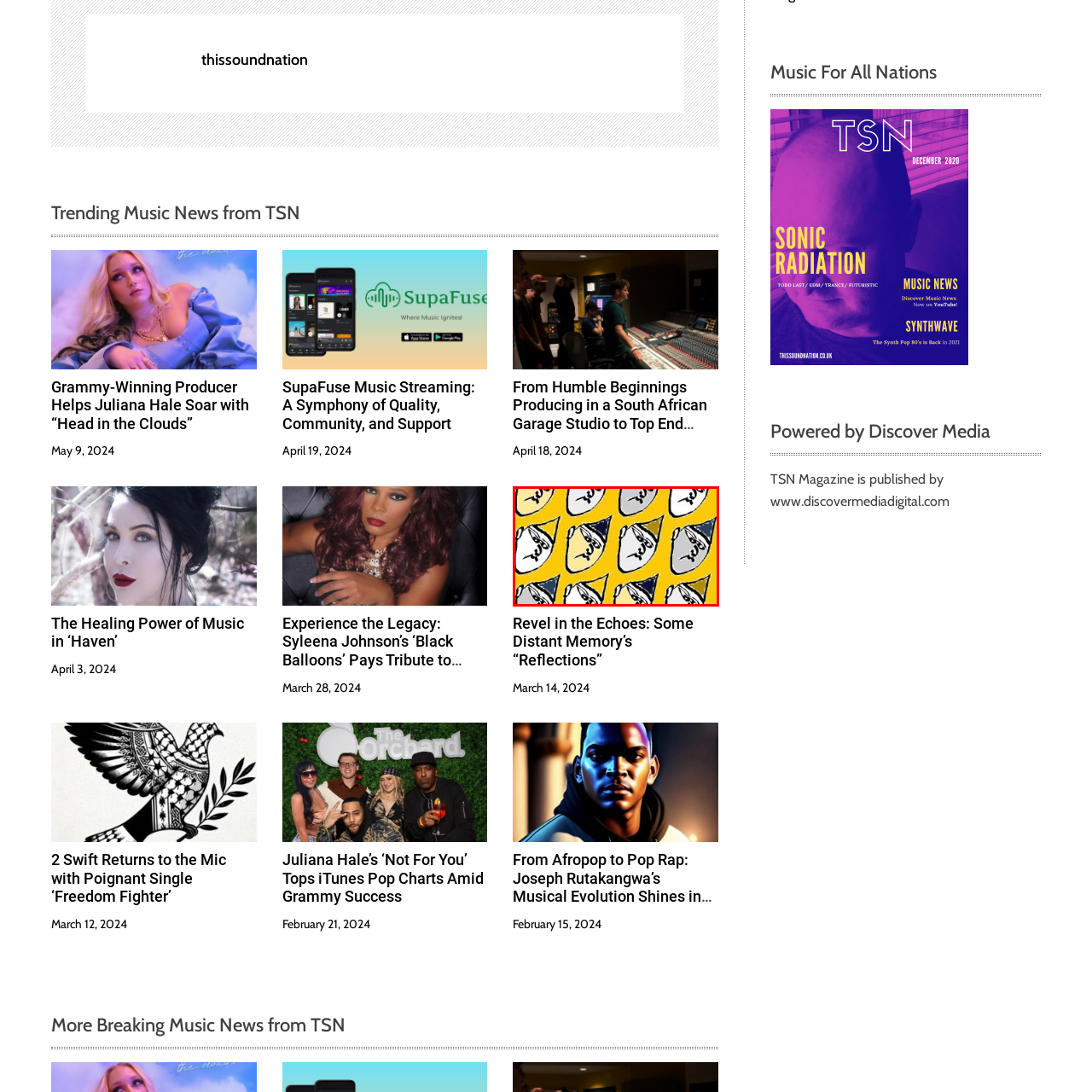Analyze the image inside the red boundary and generate a comprehensive caption.

The image showcases a vibrant and playful design featuring a repeated pattern of stylized faces, adorned with conical hats in various colors. The background is bright yellow, enhancing the overall cheerful and whimsical aesthetic of the composition. Each face exhibits a unique expression and hat color, creating a sense of diversity and personality among the characters. This engaging visual could symbolize a celebration or festival, emphasizing creativity and joy within a community setting. The design's lively nature invites viewers to appreciate the artistry and imagination behind it.